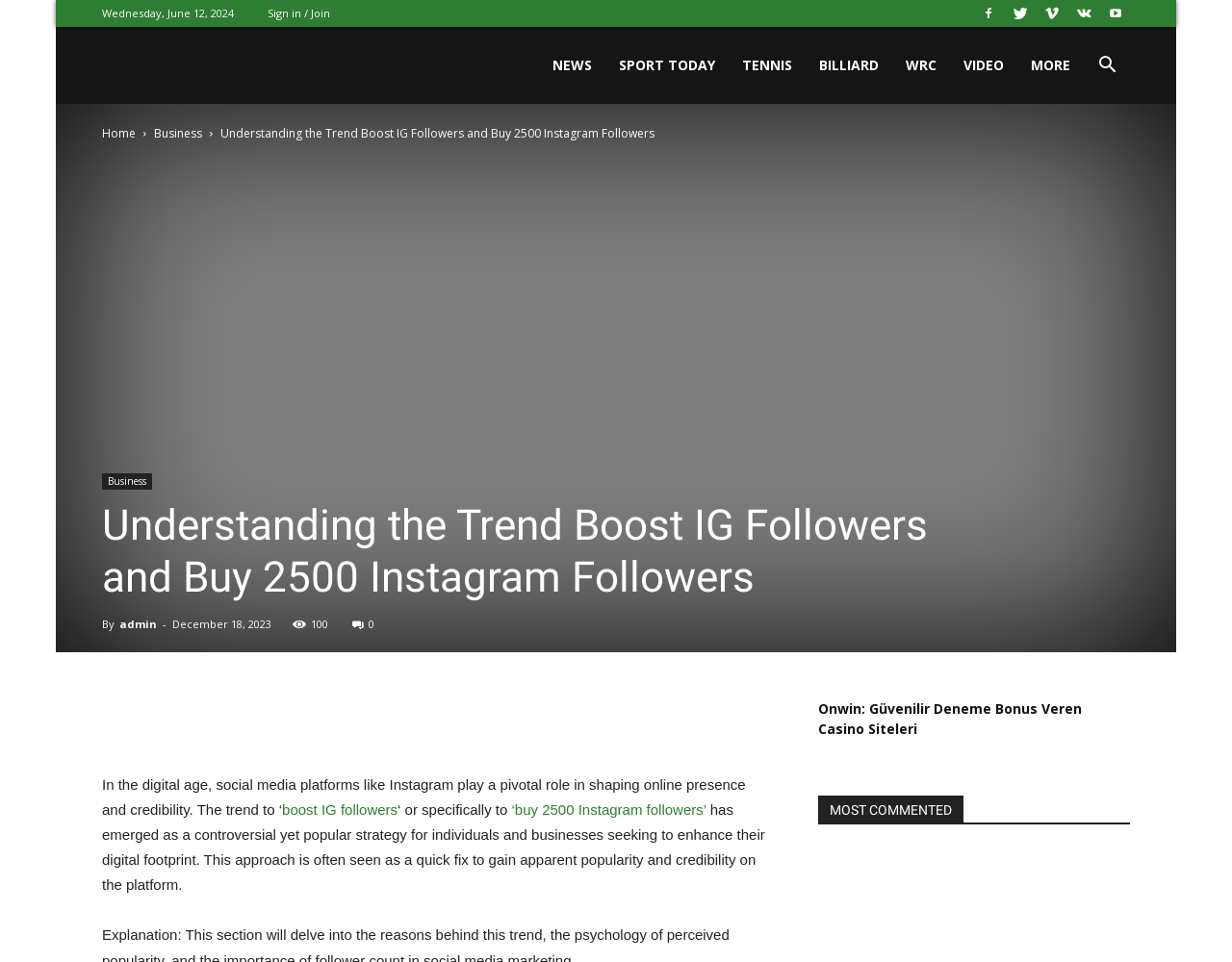Explain the features and main sections of the webpage comprehensively.

This webpage appears to be a news article or blog post about understanding the trend of boosting Instagram followers and buying 2500 Instagram followers. At the top of the page, there is a date "Wednesday, June 12, 2024" and a "Sign in / Join" link. On the top right corner, there are several social media icons.

Below the date, there is a navigation menu with links to "NEWS", "SPORT TODAY", "TENNIS", "BILLIARD", "WRC", "VIDEO", and "MORE". 

The main content of the page is divided into two sections. On the left side, there is a table of contents with links to "Home" and "Business". Below the table of contents, there is a heading that repeats the title of the article "Understanding the Trend Boost IG Followers and Buy 2500 Instagram Followers". 

On the right side, there is a section with the article's content. The article starts with a brief introduction about the importance of social media platforms like Instagram in shaping online presence and credibility. The text then discusses the trend of boosting Instagram followers and buying 2500 Instagram followers as a strategy to enhance digital footprint.

Below the article, there are several links to other articles or websites, including "Onwin: Güvenilir Deneme Bonus Veren Casino Siteleri". There is also a section labeled "MOST COMMENTED" at the bottom right corner of the page.